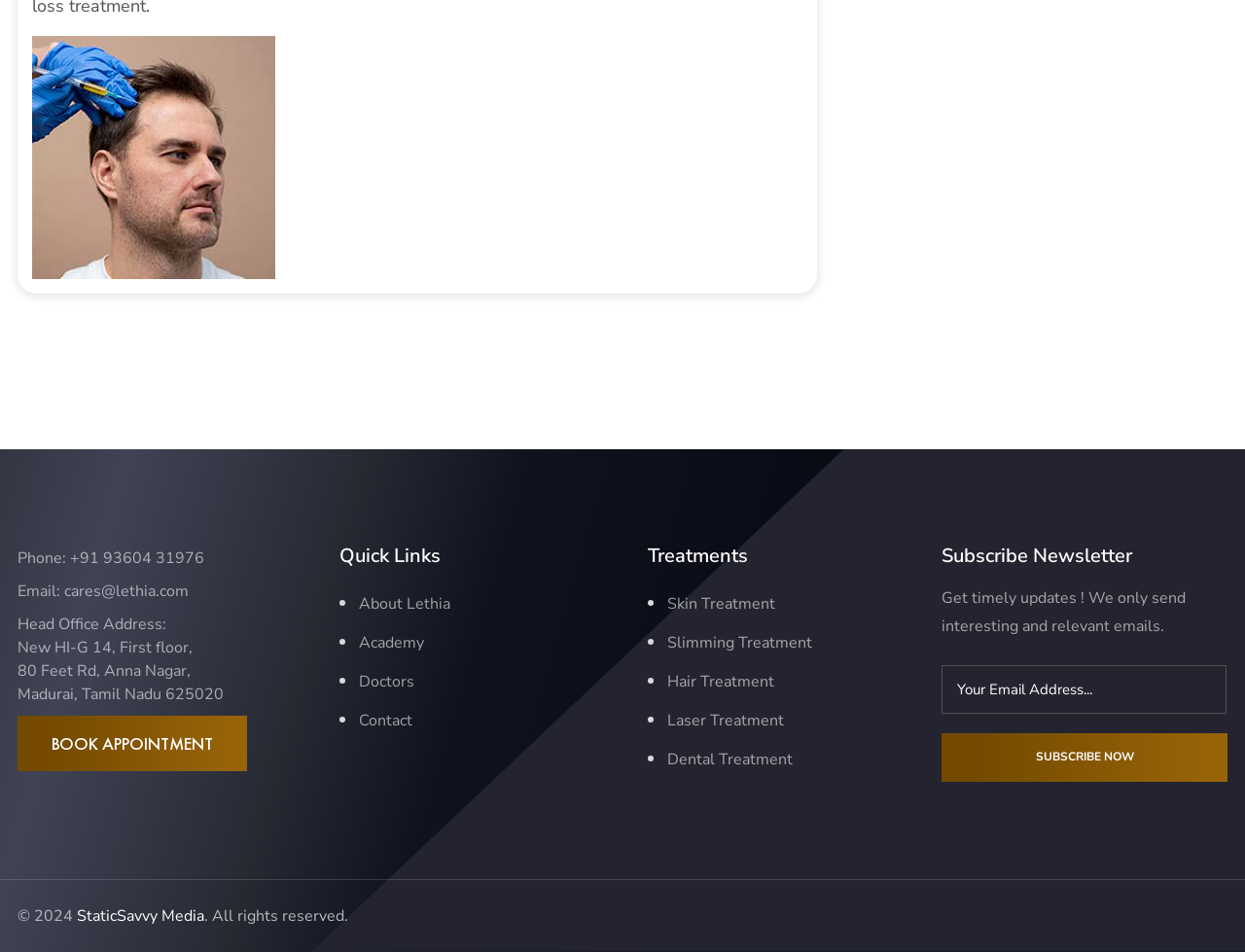Identify the bounding box coordinates for the region to click in order to carry out this instruction: "Enter email address in the subscription field". Provide the coordinates using four float numbers between 0 and 1, formatted as [left, top, right, bottom].

[0.756, 0.698, 0.985, 0.75]